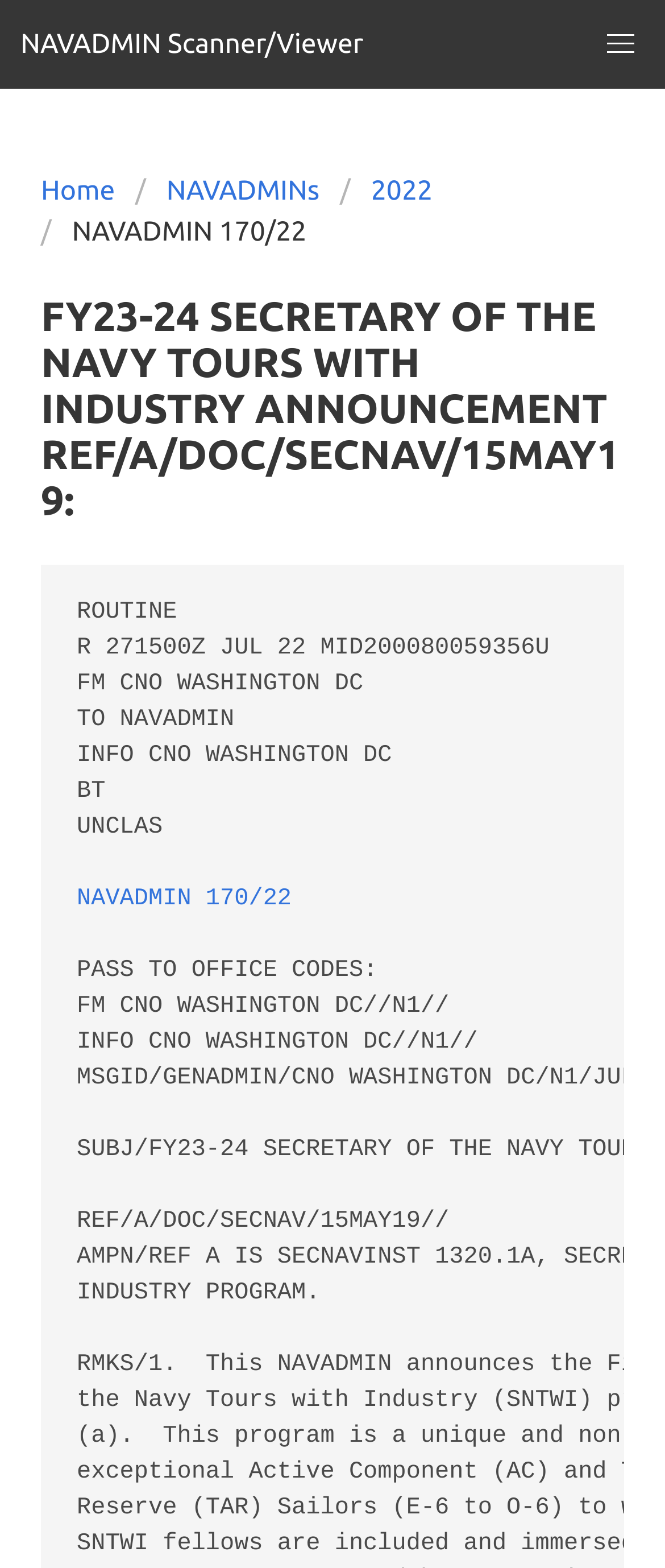What is the purpose of the webpage?
Provide a one-word or short-phrase answer based on the image.

Displaying NAVADMIN messages